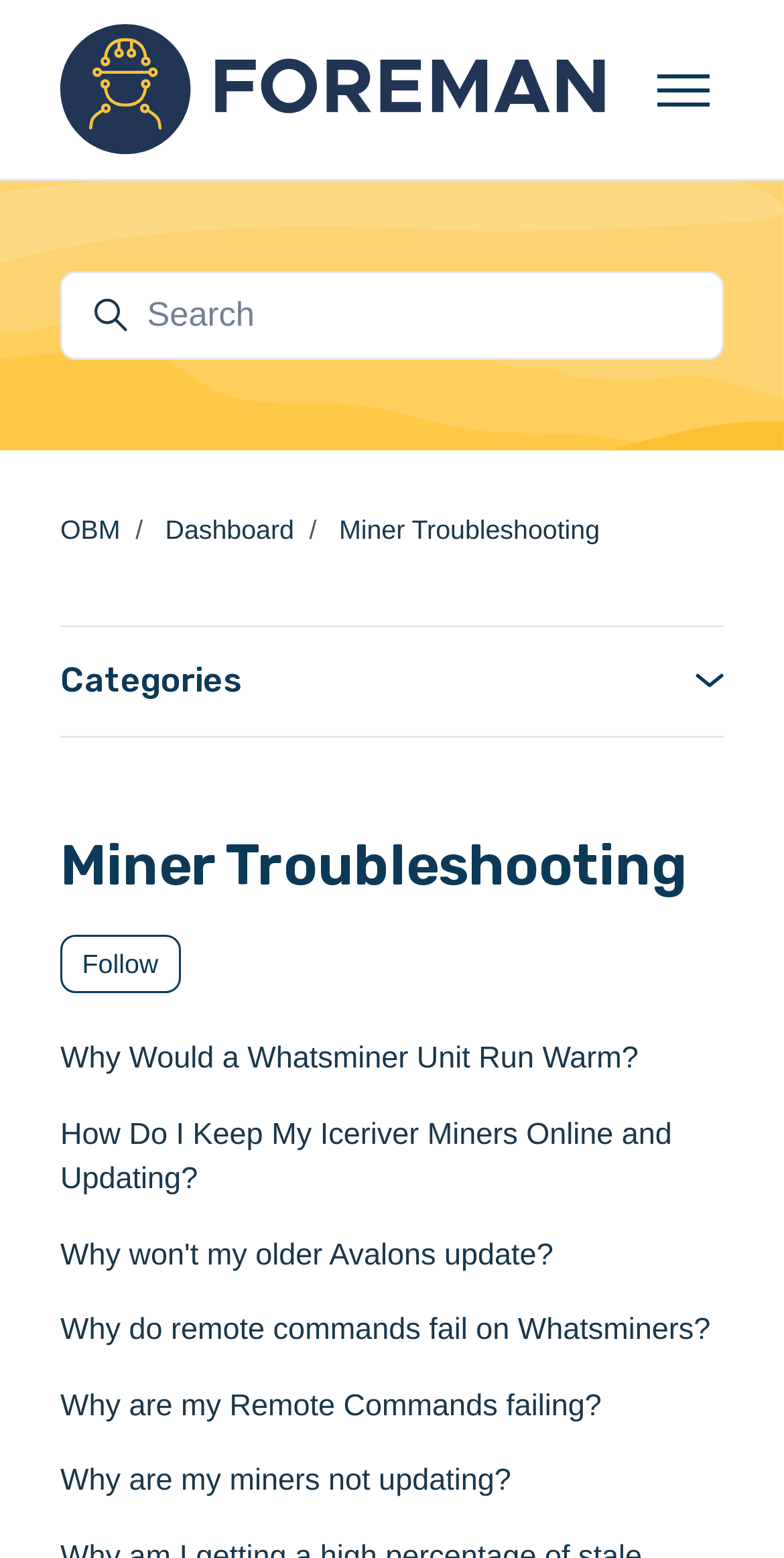Provide a single word or phrase to answer the given question: 
How many links are under the 'Miner Troubleshooting' heading?

6